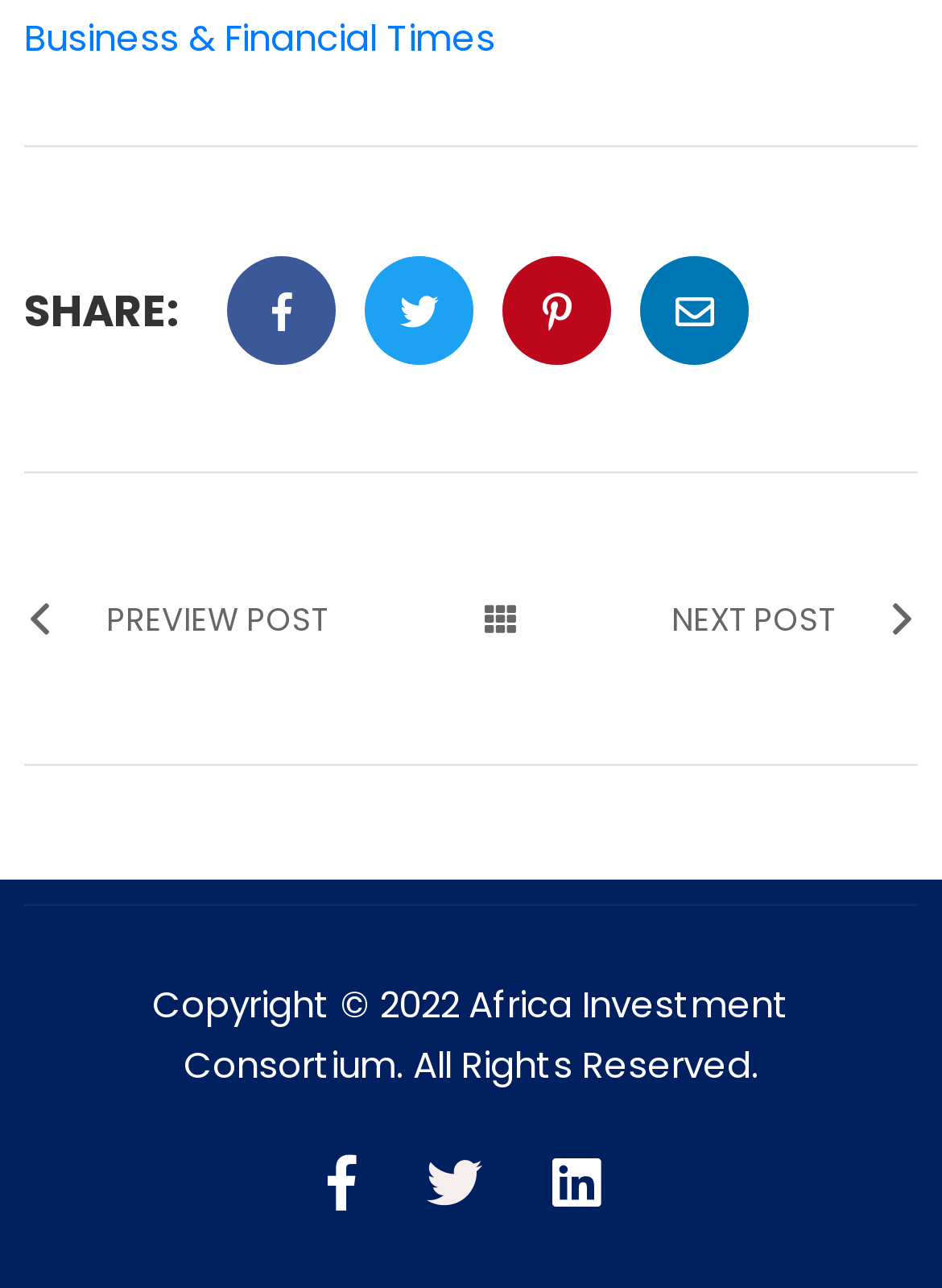Using the given element description, provide the bounding box coordinates (top-left x, top-left y, bottom-right x, bottom-right y) for the corresponding UI element in the screenshot: Business & Financial Times

[0.026, 0.01, 0.526, 0.05]